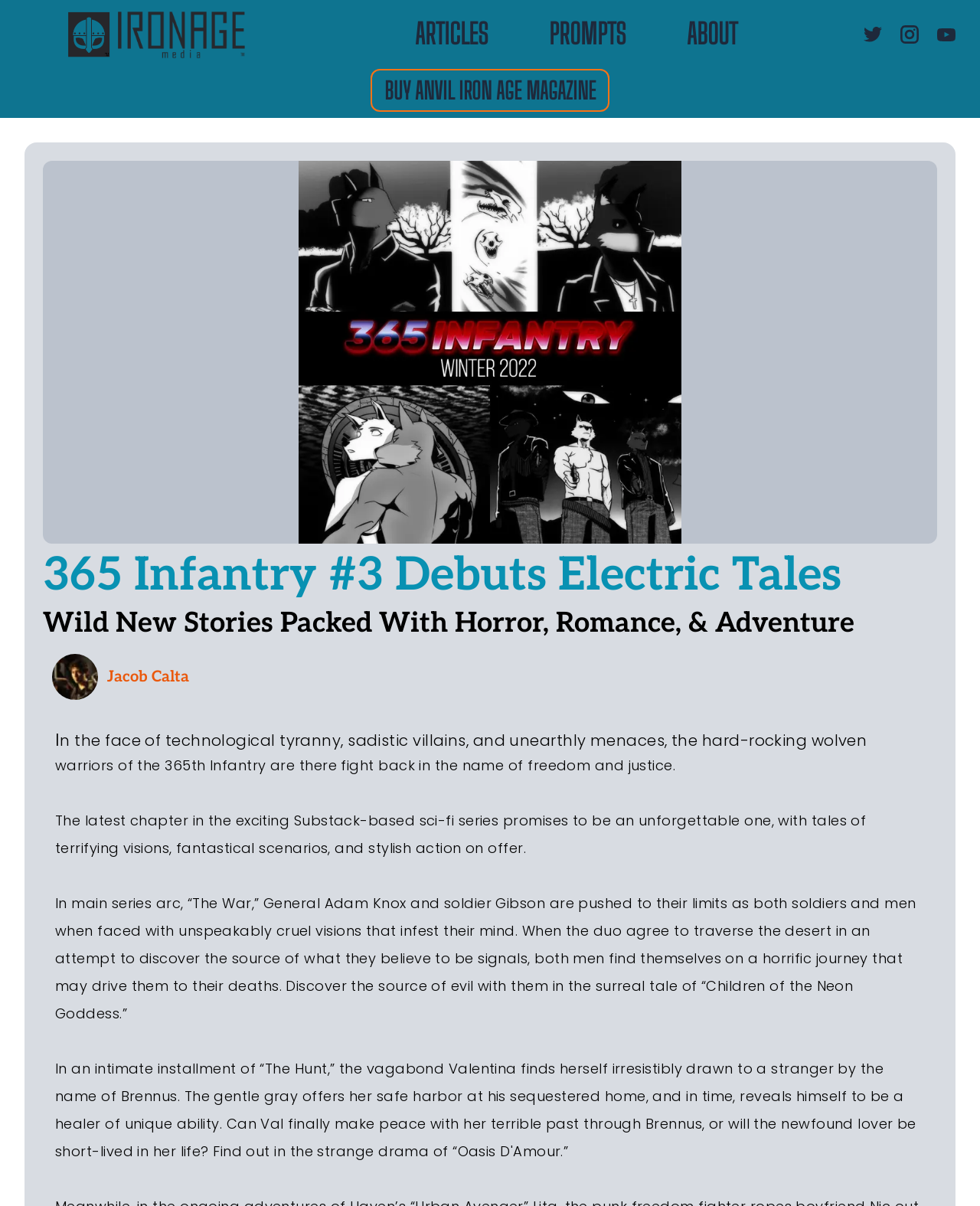Using the description: "Jacob Calta", identify the bounding box of the corresponding UI element in the screenshot.

[0.053, 0.542, 0.202, 0.58]